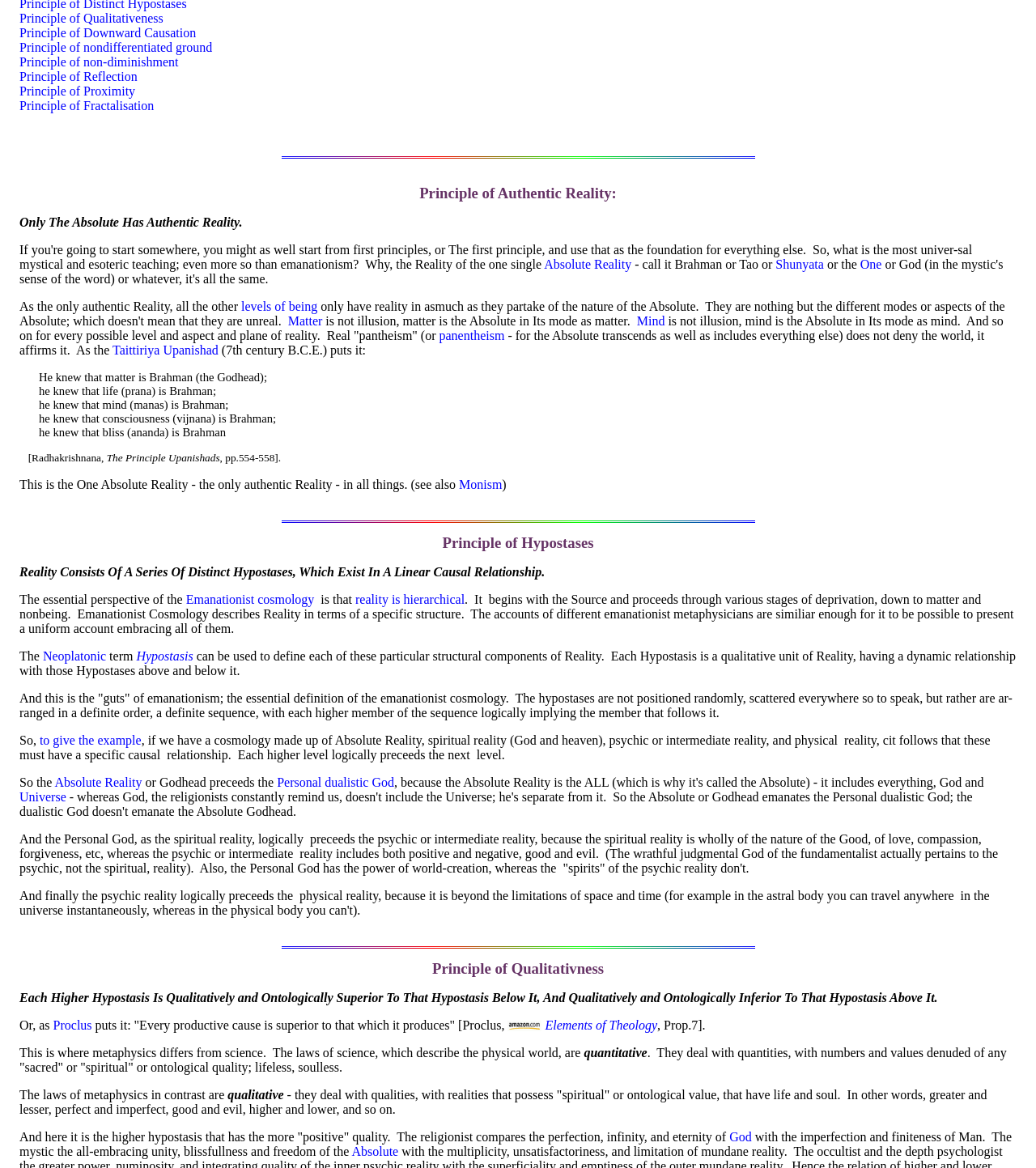Use a single word or phrase to answer the question: What is the relationship between the Absolute and other levels of being?

The Absolute is the only authentic Reality